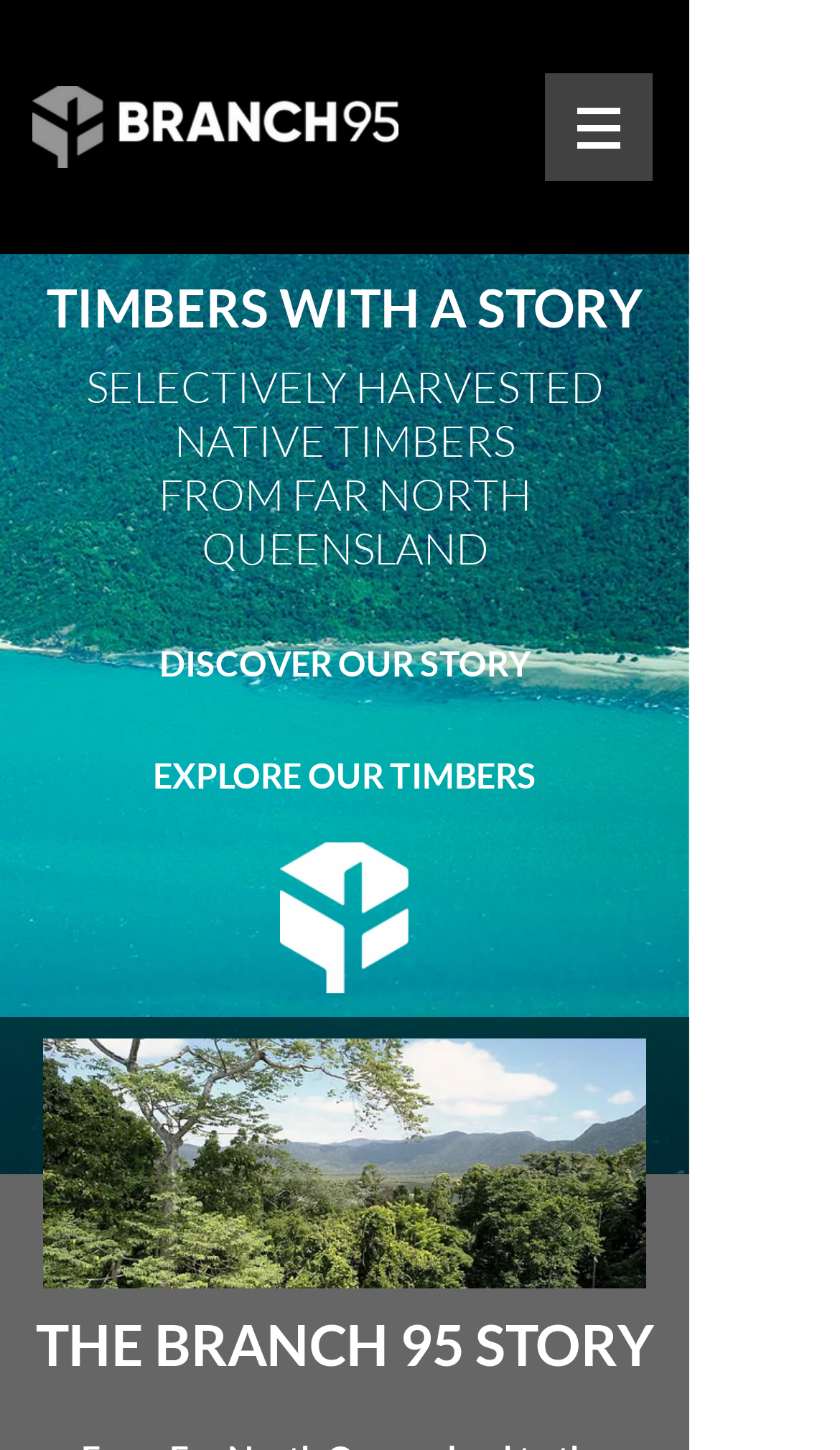What is the shape of the logo in the top-left corner?
Provide an in-depth and detailed answer to the question.

The logo in the top-left corner has a bounding box with coordinates [0.038, 0.059, 0.474, 0.116], which indicates that it is a rectangular shape.